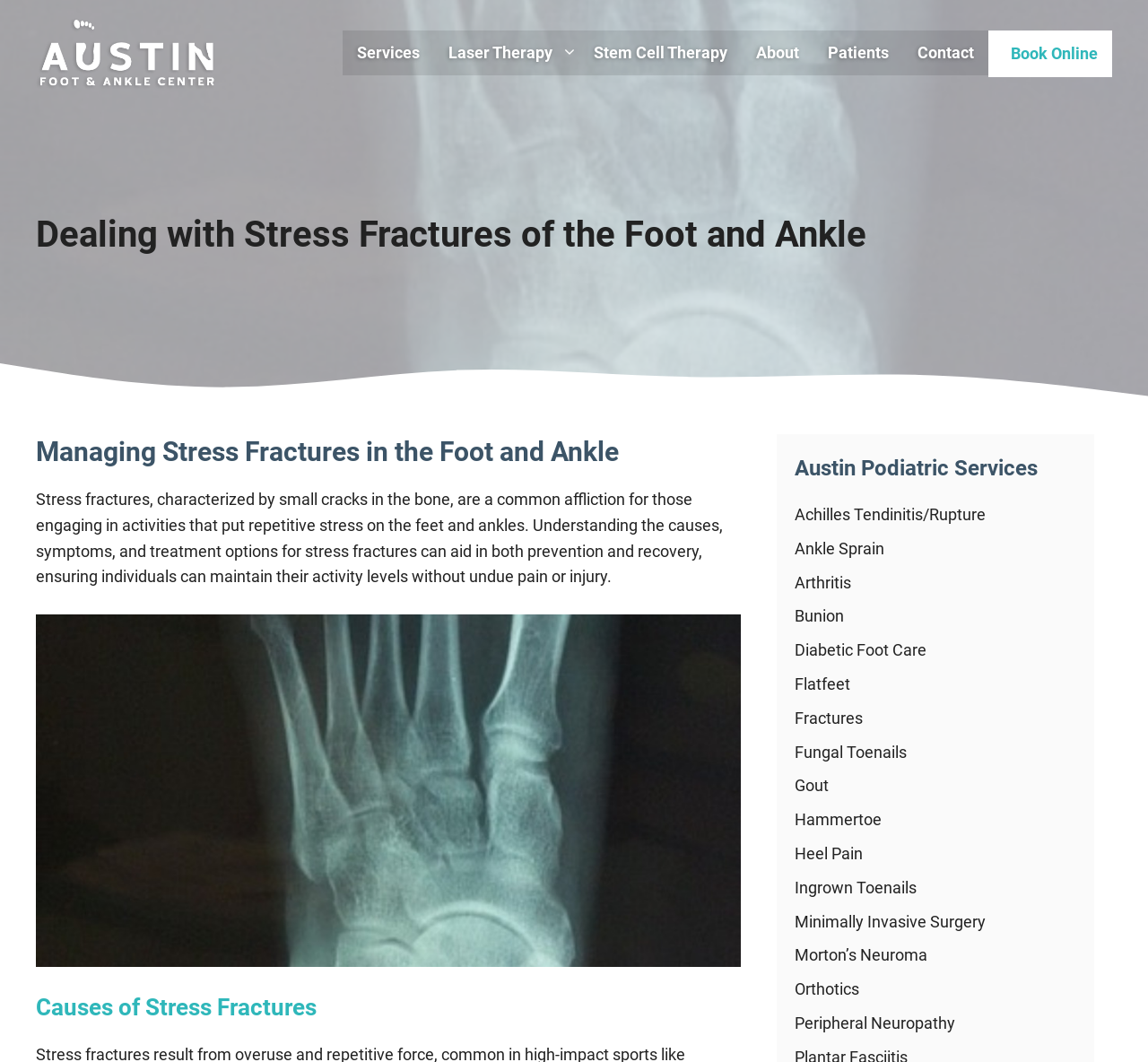Analyze the image and give a detailed response to the question:
What is the name of the center?

The name of the center can be found in the banner section at the top of the webpage, where it is written as 'Austin Foot & Ankle Center'.